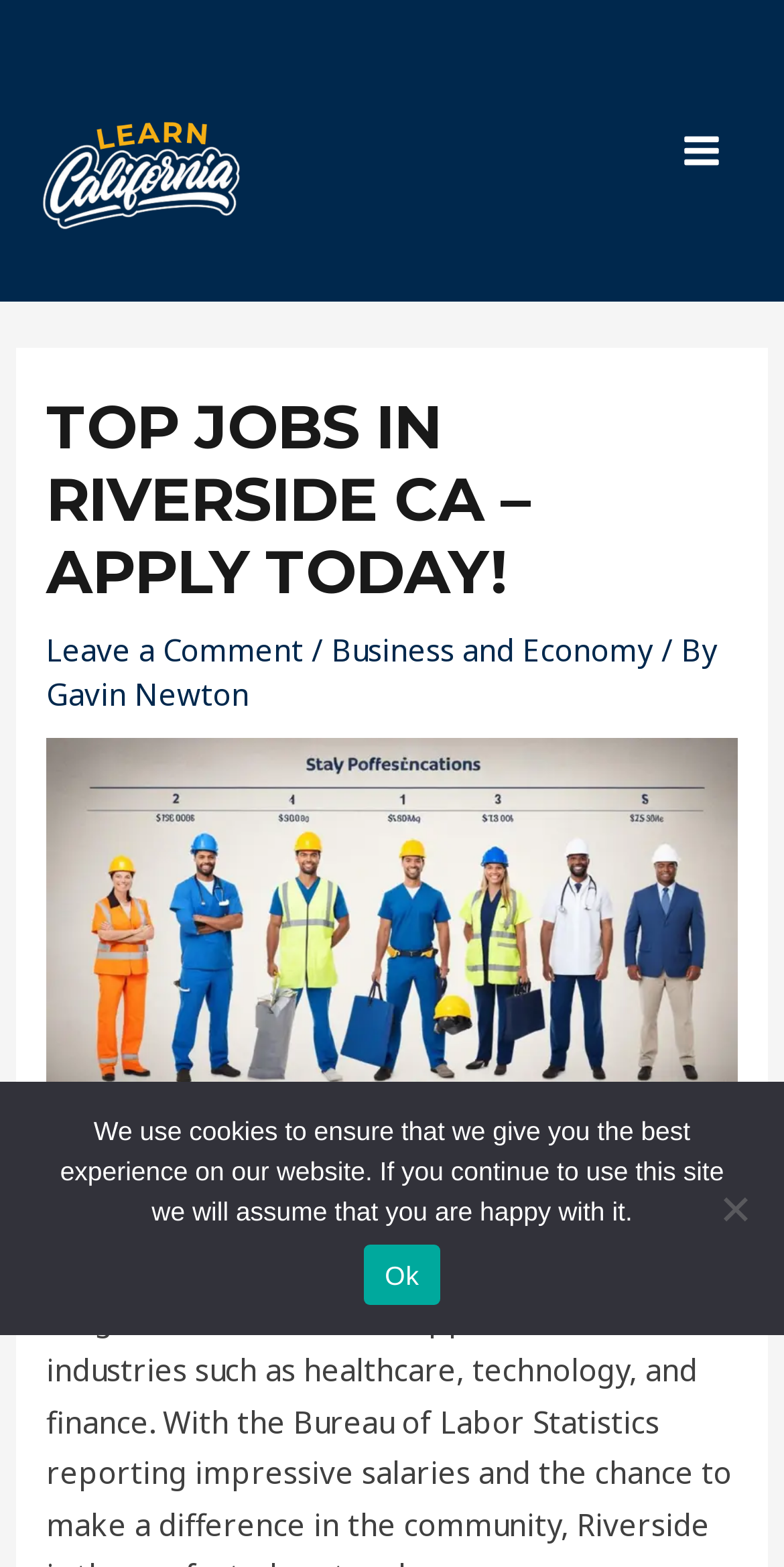Find the bounding box coordinates for the UI element that matches this description: "Main Menu".

[0.84, 0.069, 0.949, 0.124]